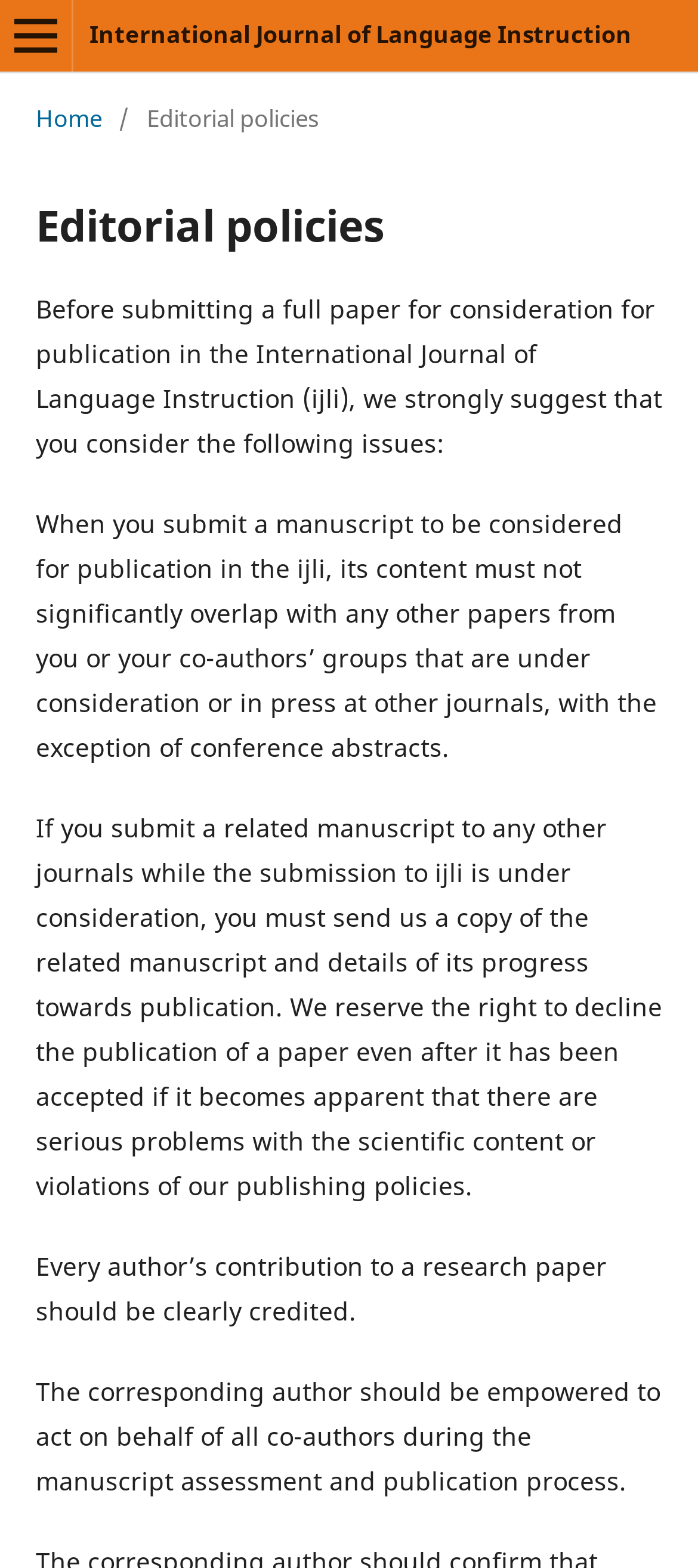What is required for every author's contribution to a research paper?
Please ensure your answer is as detailed and informative as possible.

The editorial policies state that every author's contribution to a research paper should be clearly credited, ensuring that all authors receive proper recognition for their work.